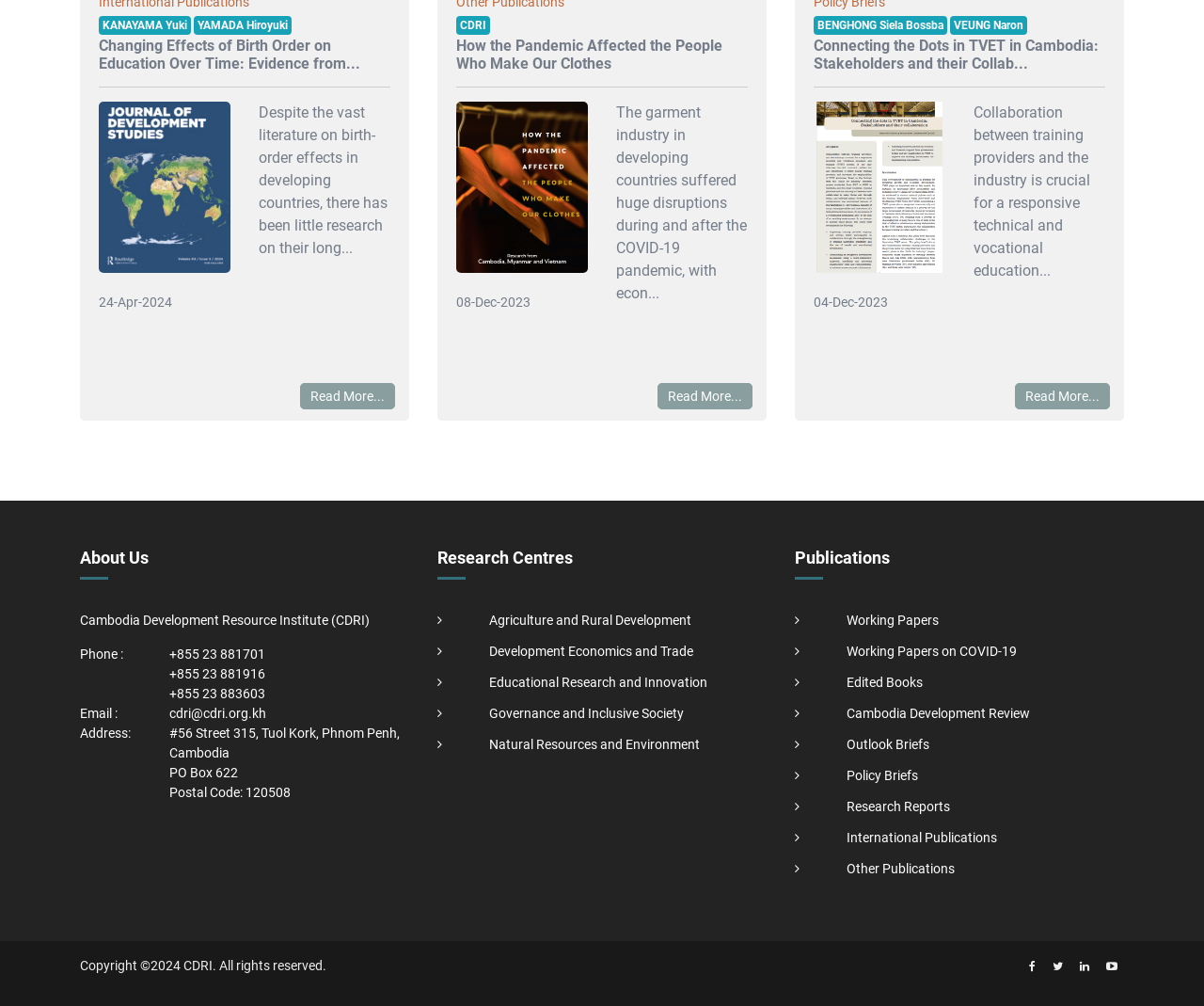Provide a thorough and detailed response to the question by examining the image: 
What is the topic of the first research article?

The first research article is titled 'Changing Effects of Birth Order on Education Over Time: Evidence from...' which suggests that the topic is related to birth order and its effects on education.